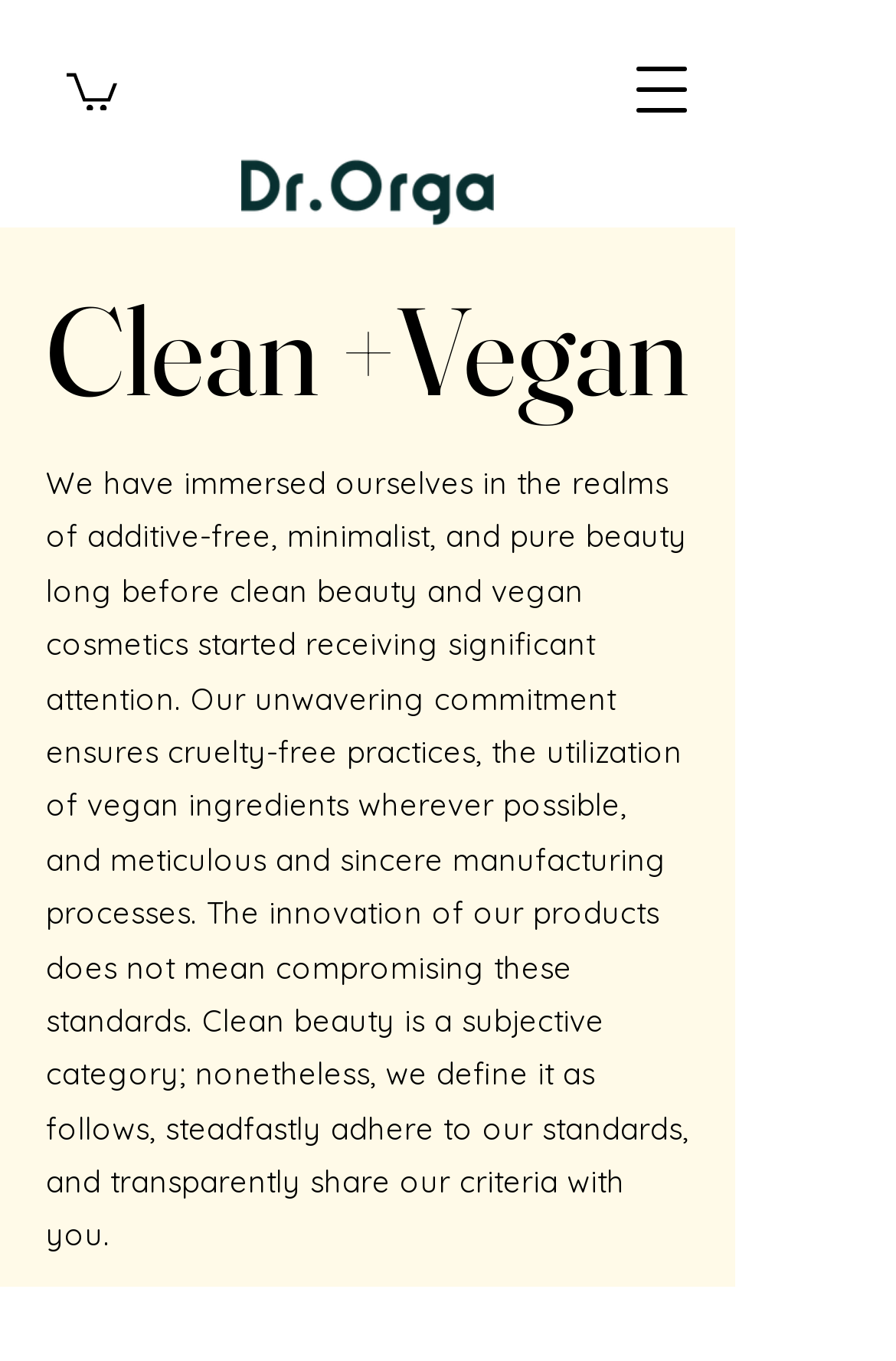Refer to the image and offer a detailed explanation in response to the question: What is the tone of the company's message?

The text conveys a sense of transparency and sincerity, as the company shares their criteria and values with the reader, which suggests that they are honest and open about their approach to beauty products.